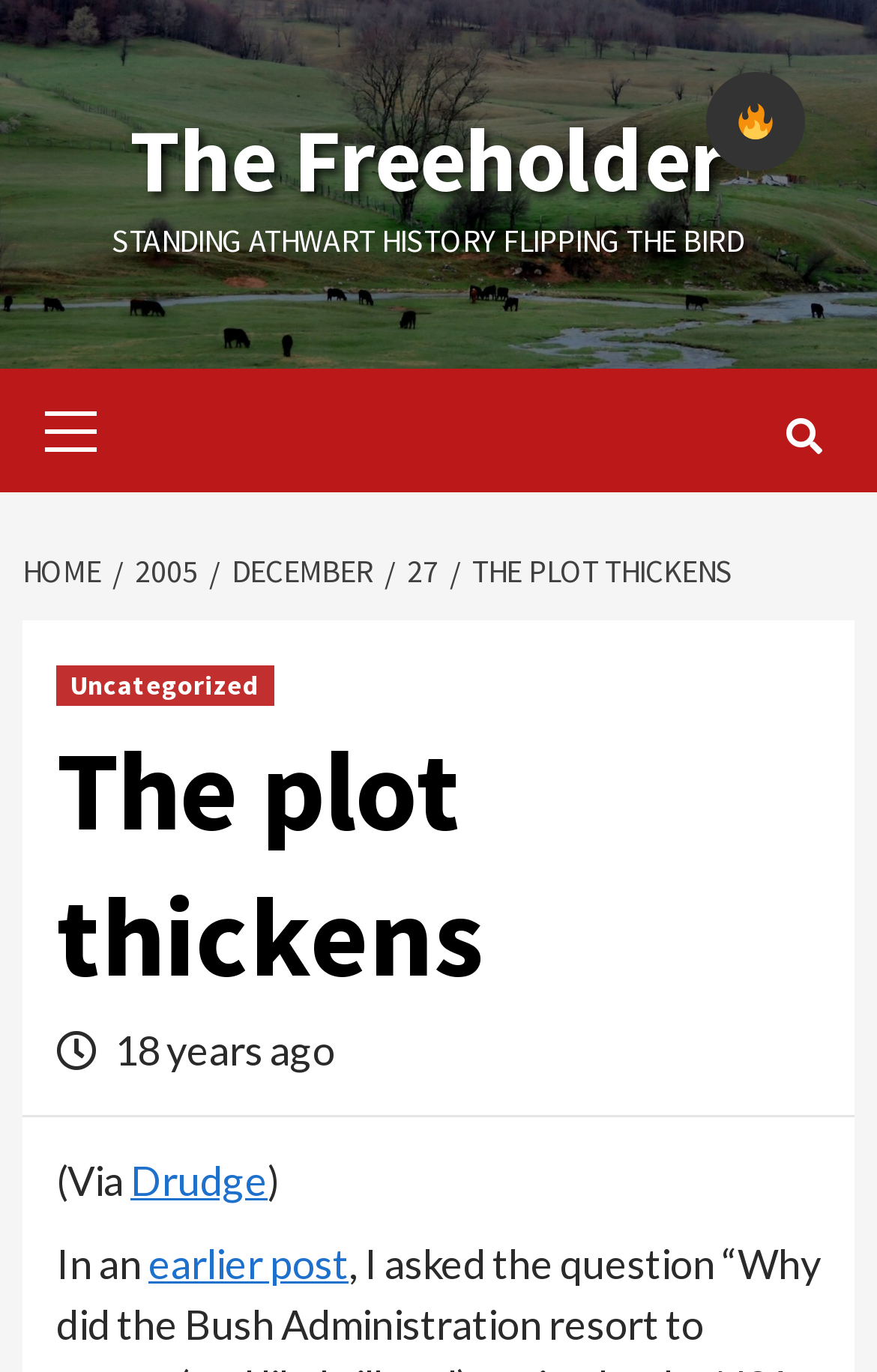Locate the bounding box coordinates of the element I should click to achieve the following instruction: "Go to HOME".

[0.026, 0.401, 0.128, 0.431]